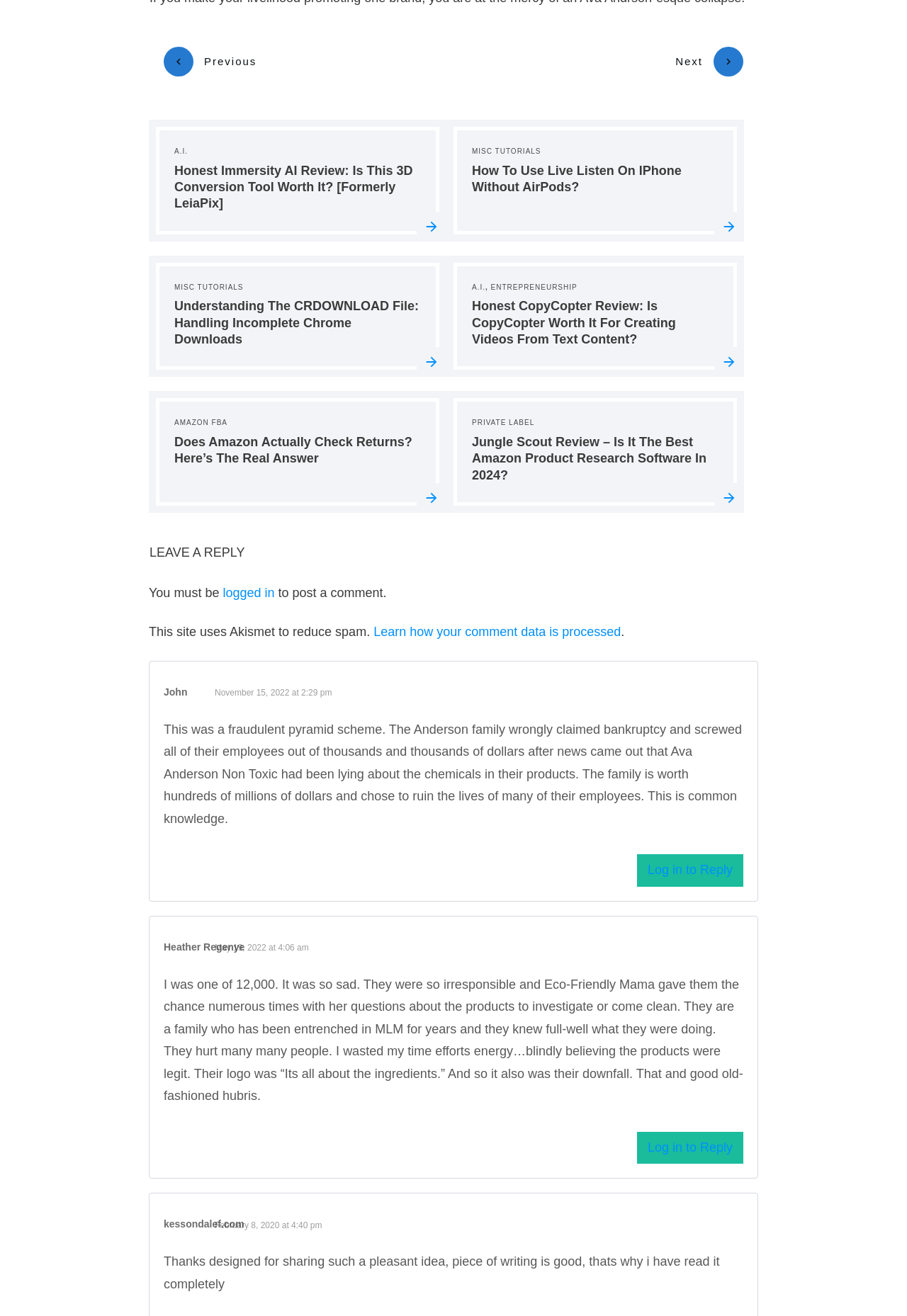Locate the bounding box coordinates of the element you need to click to accomplish the task described by this instruction: "Click on the 'Next' link".

[0.745, 0.036, 0.82, 0.058]